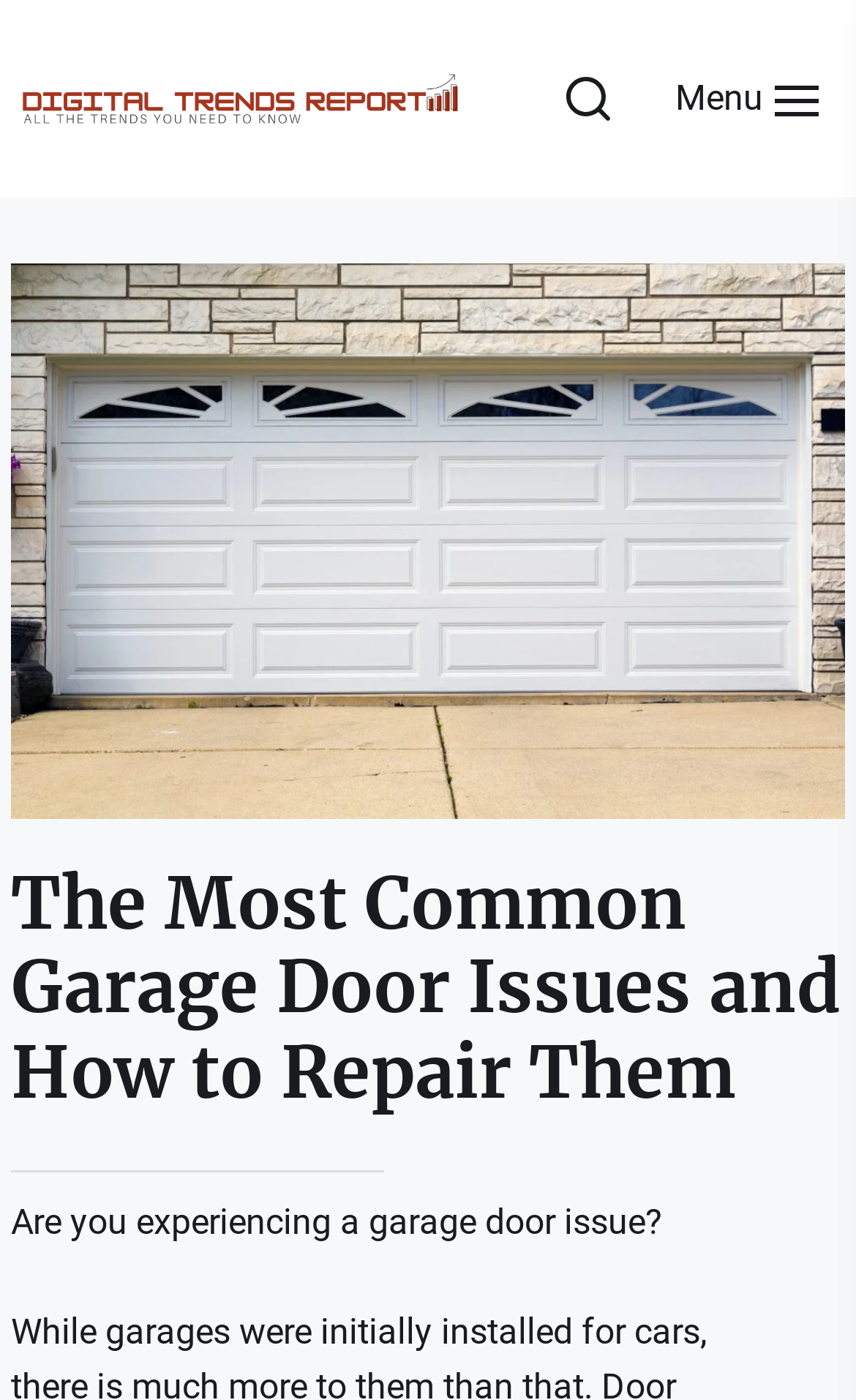Is there an image on this webpage?
Provide a concise answer using a single word or phrase based on the image.

Yes